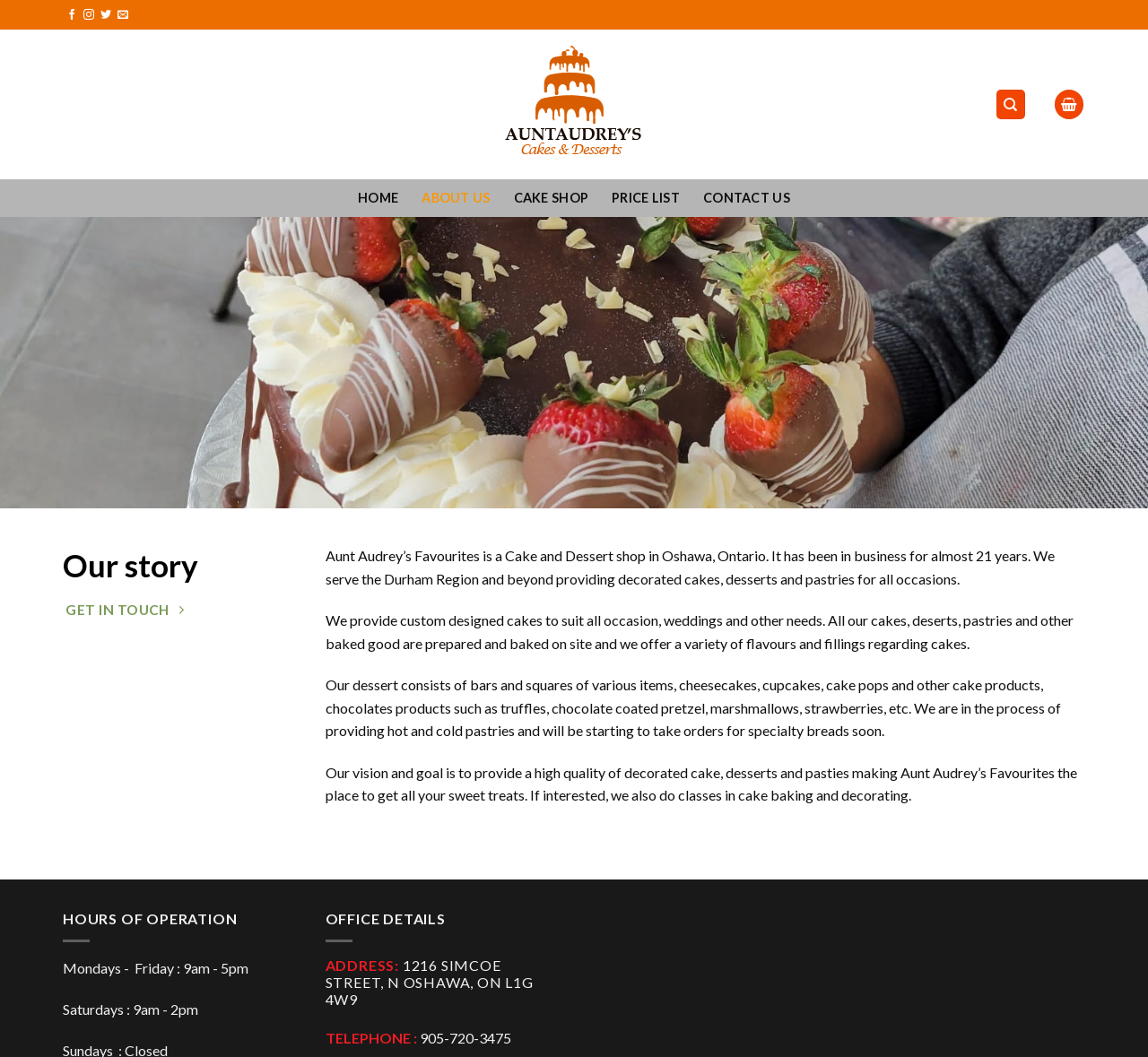Locate the bounding box for the described UI element: "aria-label="Search"". Ensure the coordinates are four float numbers between 0 and 1, formatted as [left, top, right, bottom].

[0.868, 0.085, 0.893, 0.113]